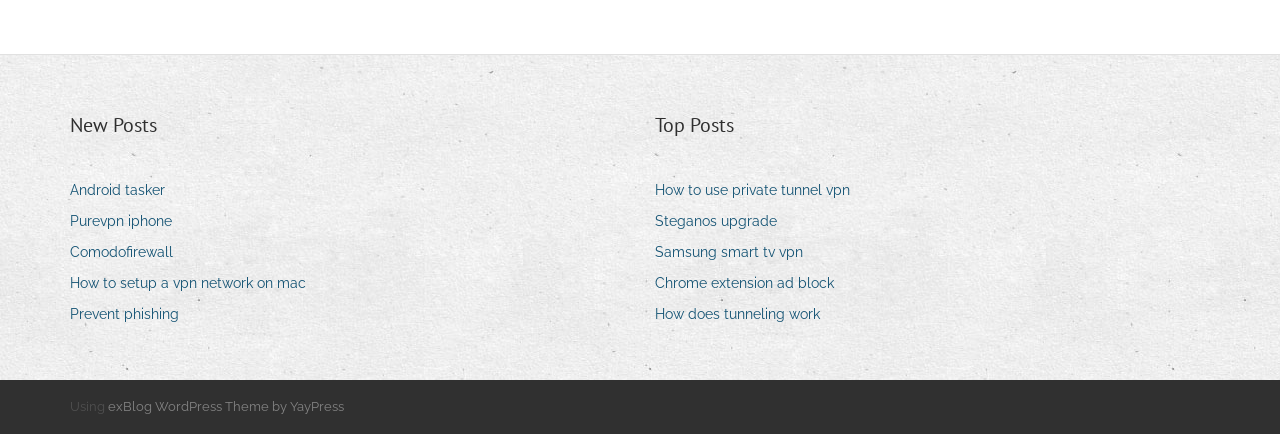How many links are there in the right section?
Using the image as a reference, answer the question with a short word or phrase.

5